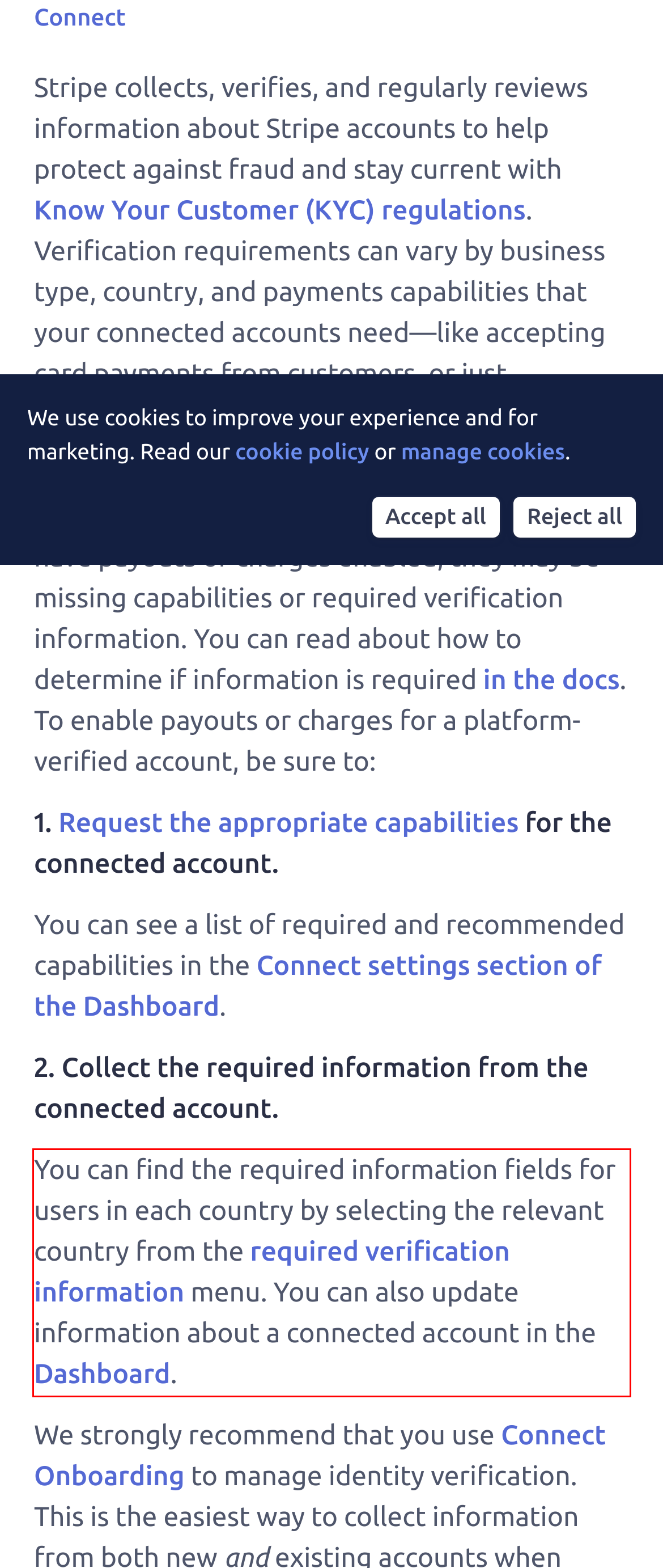You are given a screenshot of a webpage with a UI element highlighted by a red bounding box. Please perform OCR on the text content within this red bounding box.

You can find the required information fields for users in each country by selecting the relevant country from the required verification information menu. You can also update information about a connected account in the Dashboard.